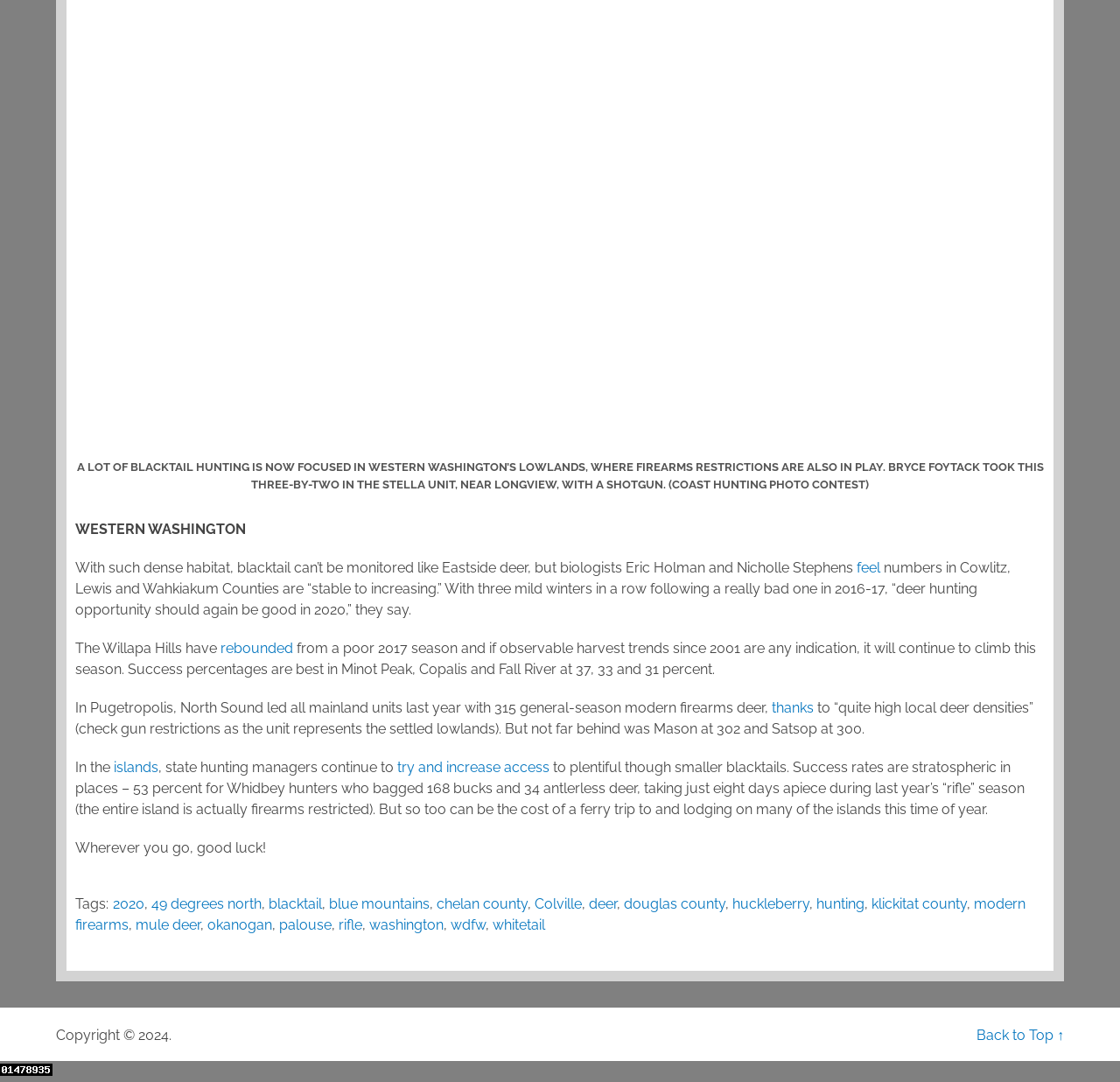Given the element description 49 degrees north, identify the bounding box coordinates for the UI element on the webpage screenshot. The format should be (top-left x, top-left y, bottom-right x, bottom-right y), with values between 0 and 1.

[0.135, 0.828, 0.233, 0.843]